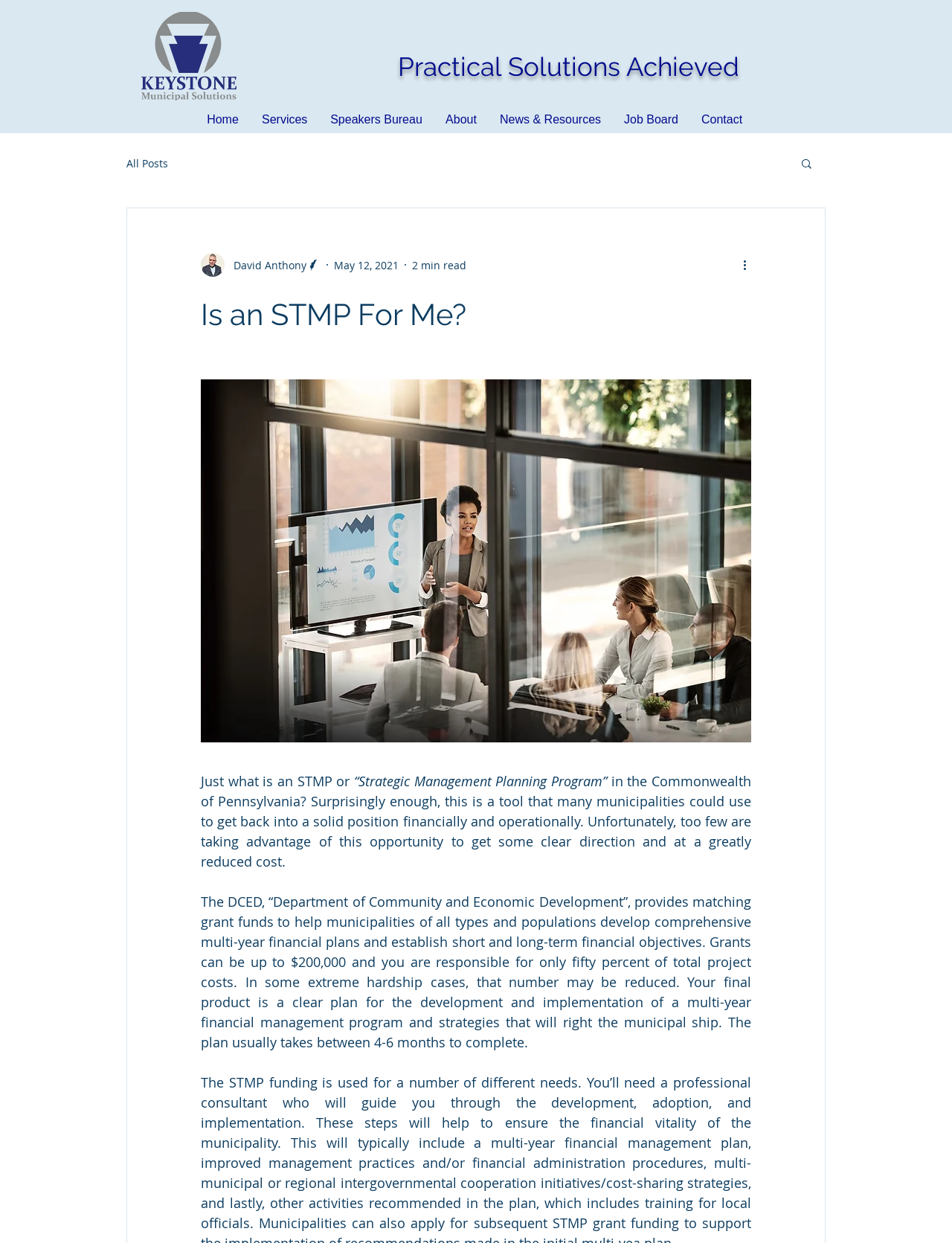Identify the bounding box for the UI element described as: "News & Resources". Ensure the coordinates are four float numbers between 0 and 1, formatted as [left, top, right, bottom].

[0.513, 0.089, 0.643, 0.103]